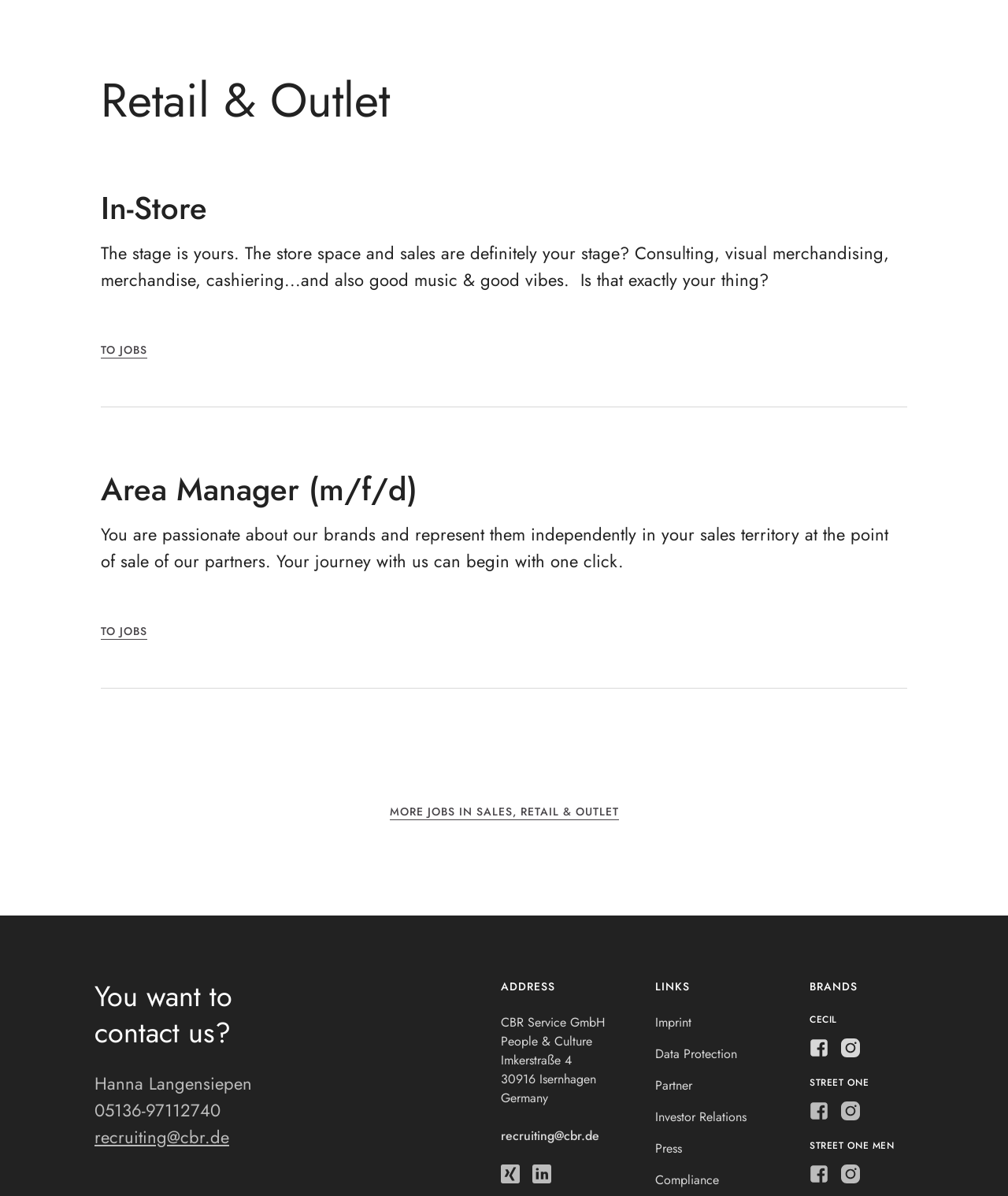Use a single word or phrase to answer the question: 
How many links are there under the 'LINKS' heading?

5